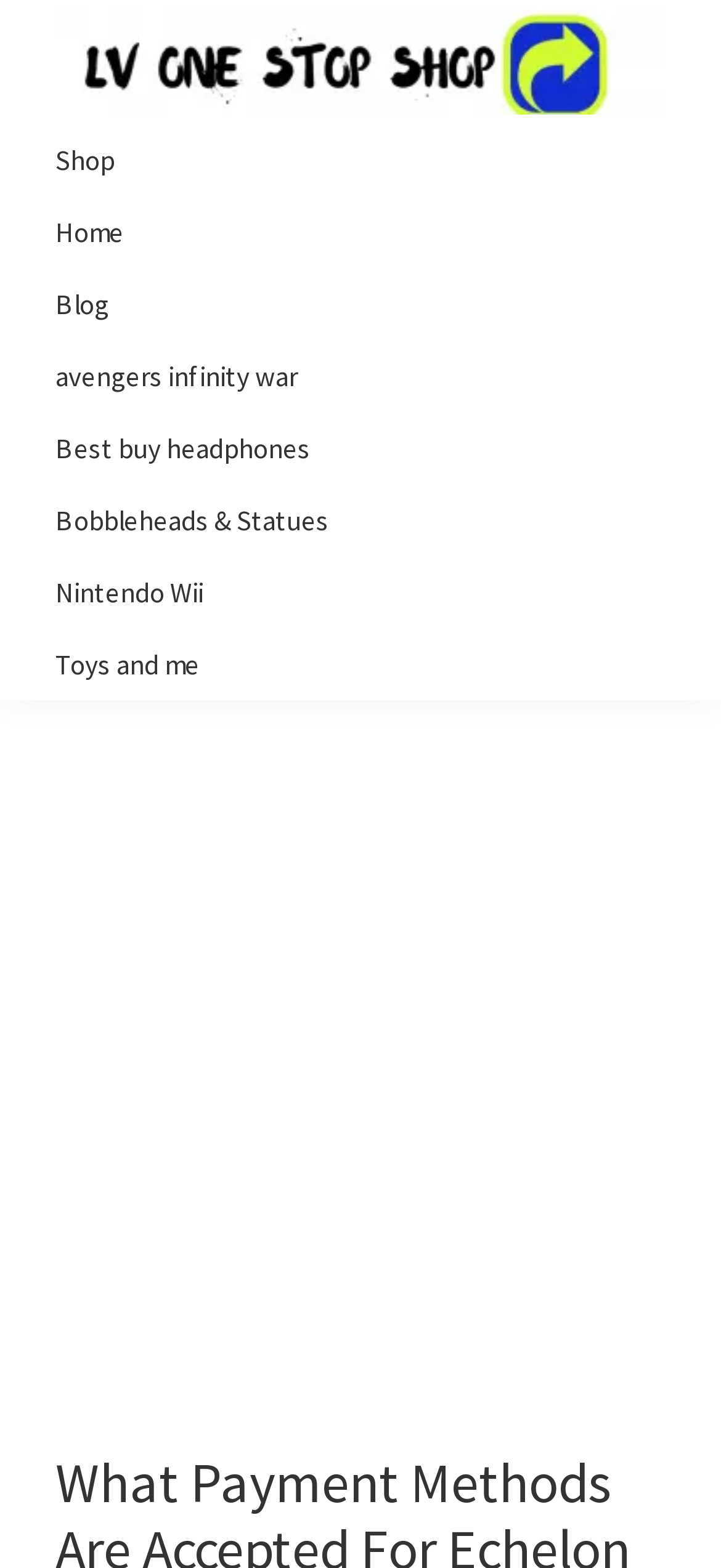Please identify the bounding box coordinates of the element I need to click to follow this instruction: "Click on '6 Of The Best Beaches in Greece!' link".

None